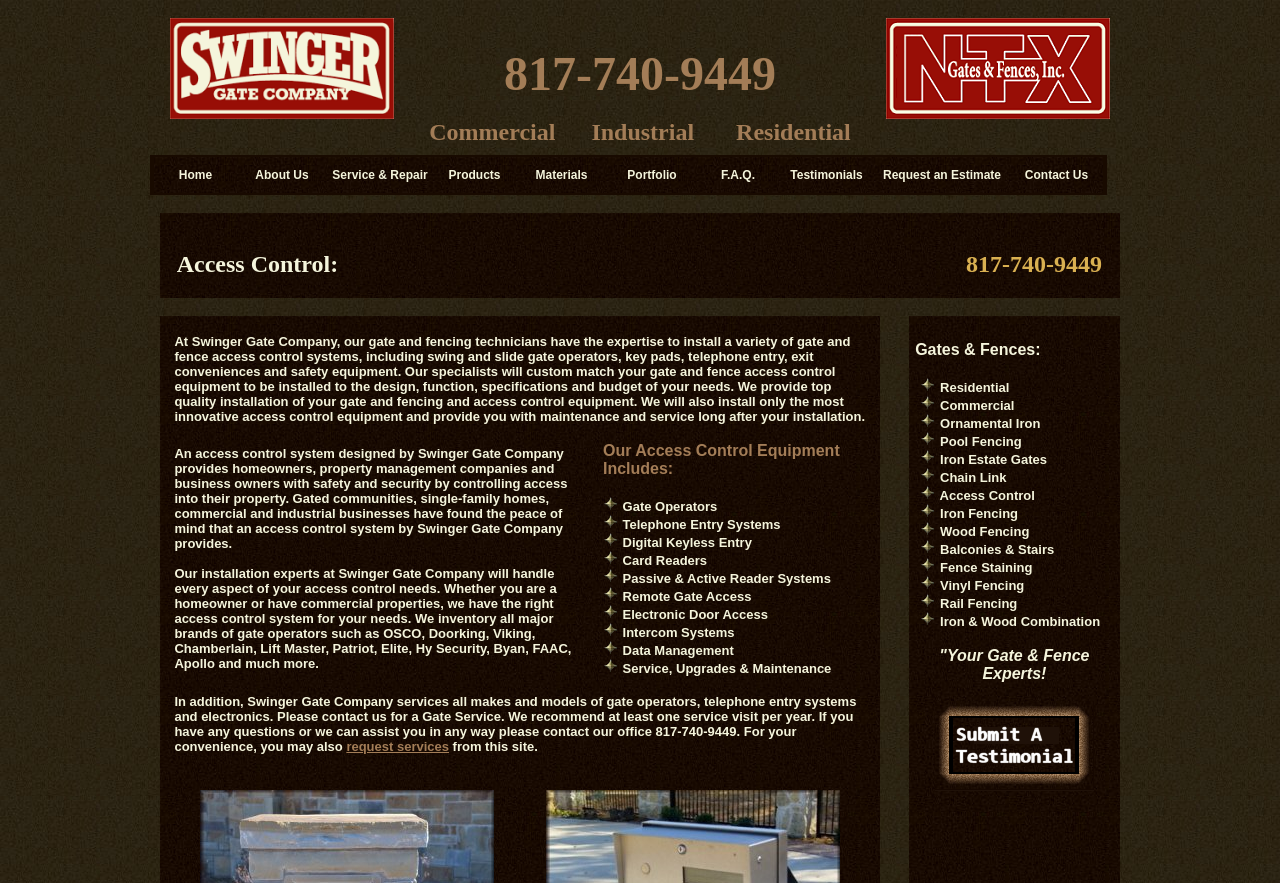Determine the bounding box coordinates of the clickable element to complete this instruction: "request services". Provide the coordinates in the format of four float numbers between 0 and 1, [left, top, right, bottom].

[0.271, 0.837, 0.351, 0.854]